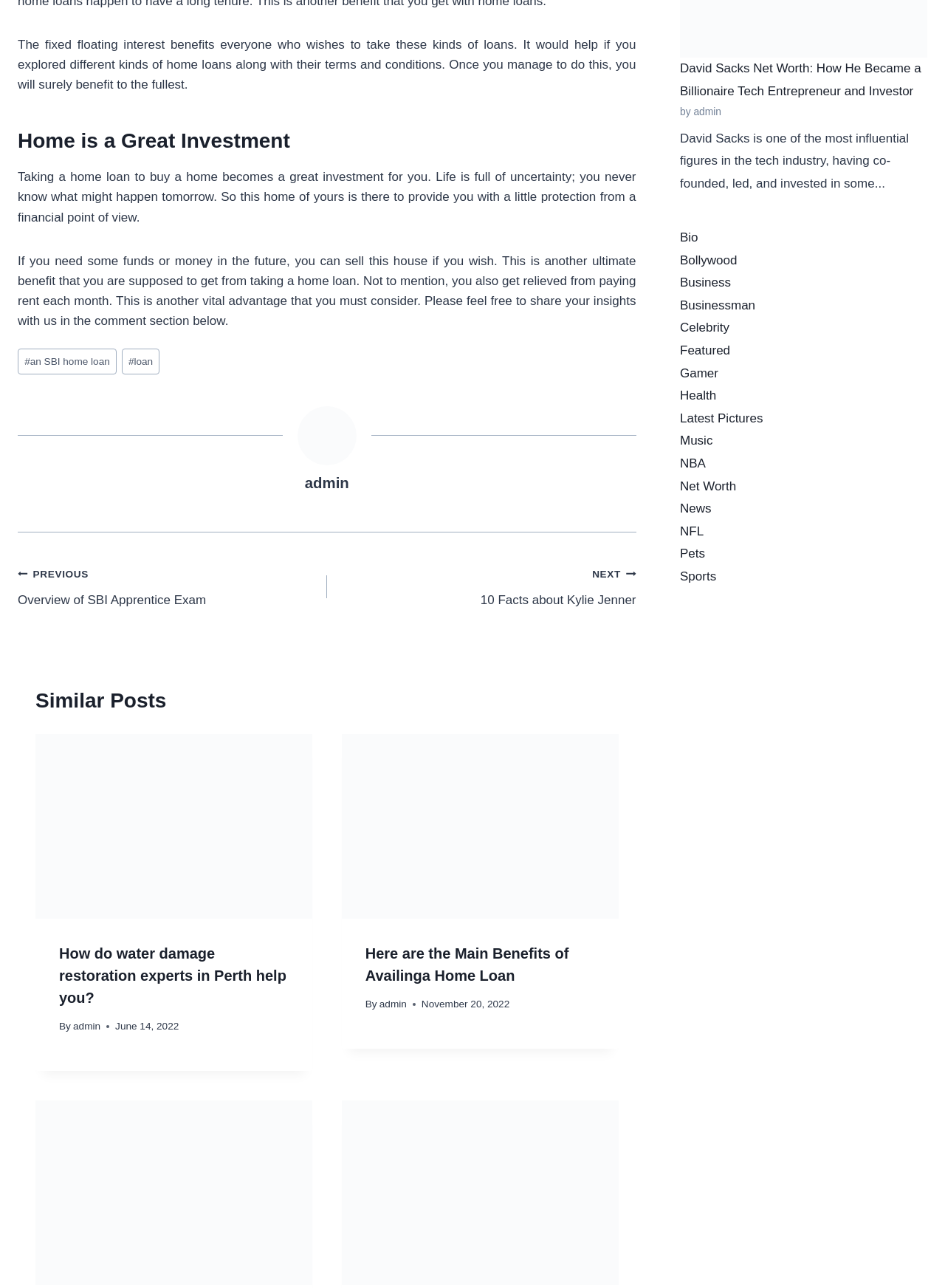Identify the bounding box coordinates of the element to click to follow this instruction: 'Navigate to the previous post about SBI Apprentice Exam'. Ensure the coordinates are four float values between 0 and 1, provided as [left, top, right, bottom].

[0.019, 0.438, 0.346, 0.474]